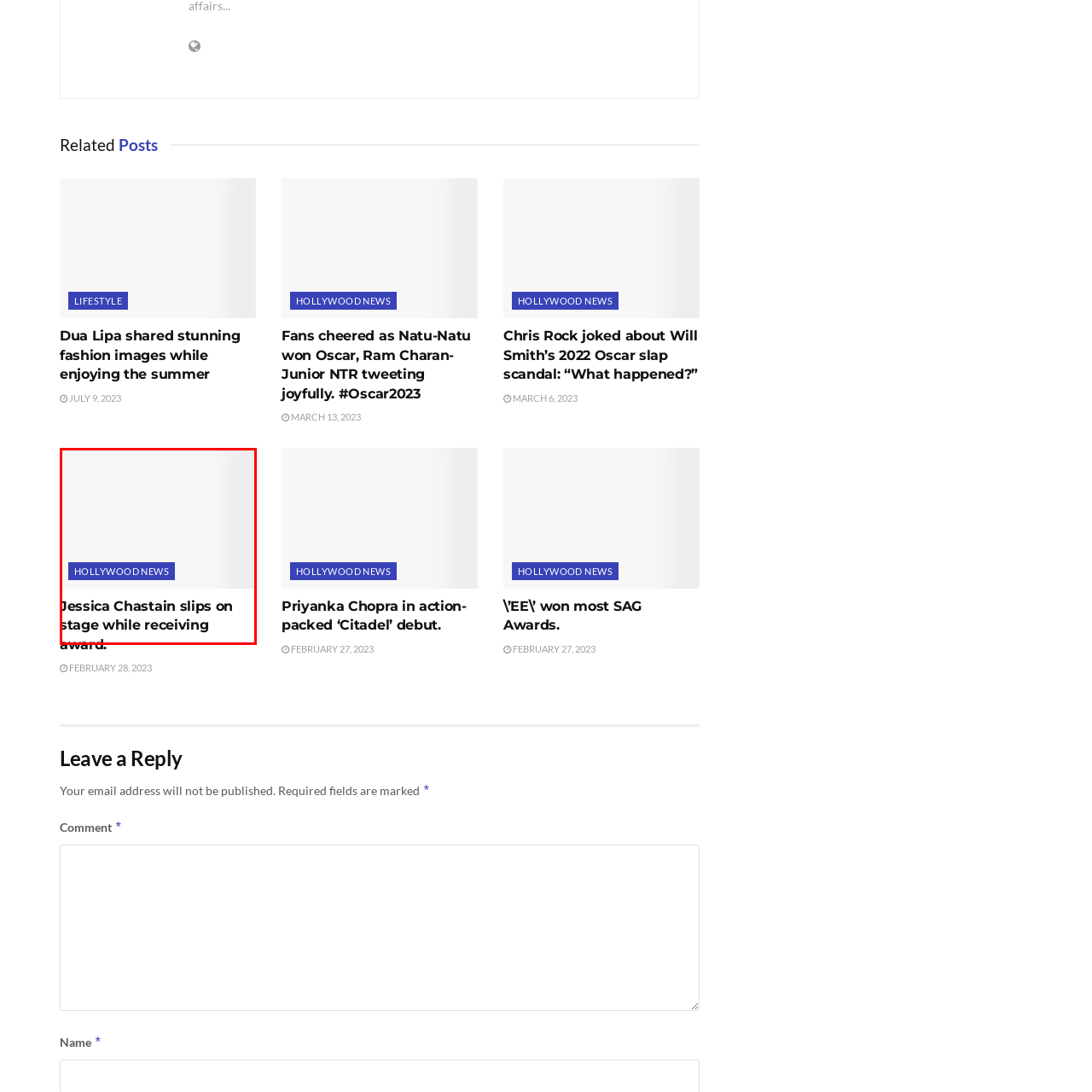What is Jessica Chastain doing in the image?
Look at the image highlighted by the red bounding box and answer the question with a single word or brief phrase.

Receiving an award